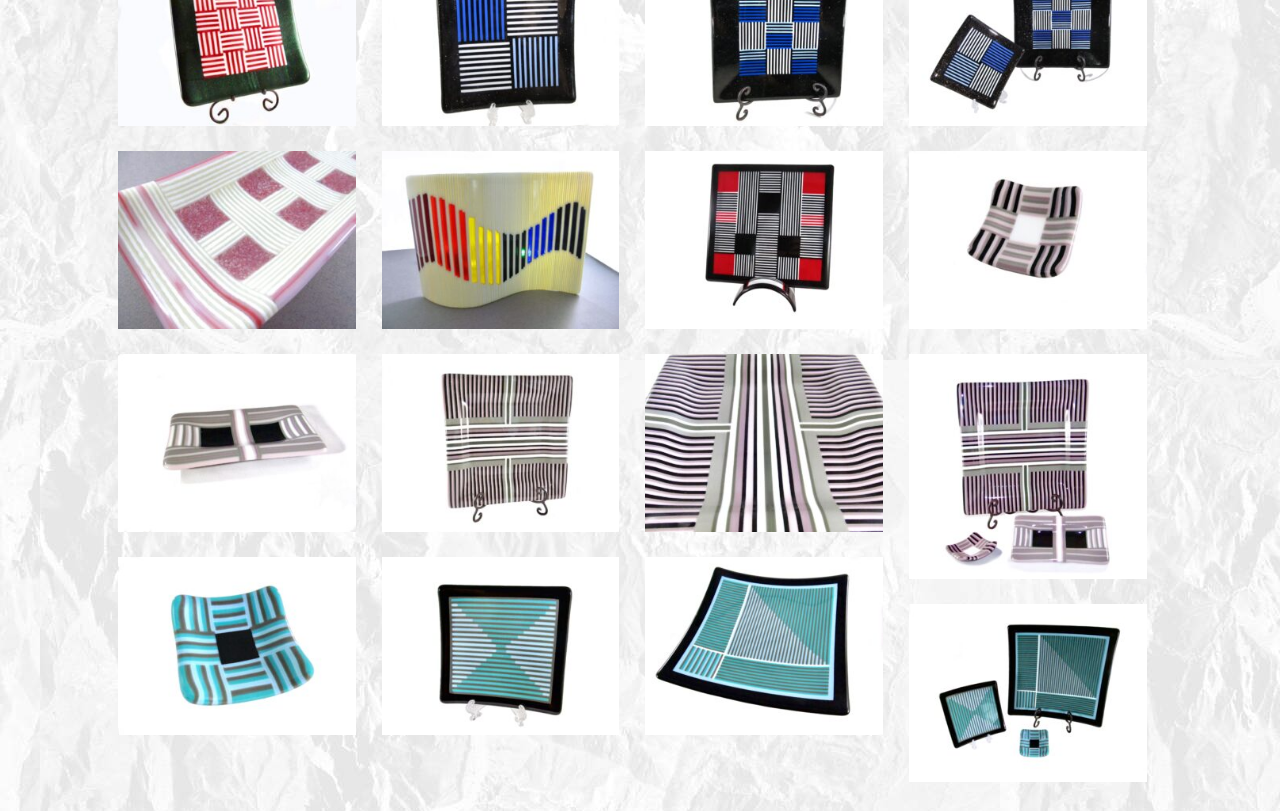Please predict the bounding box coordinates (top-left x, top-left y, bottom-right x, bottom-right y) for the UI element in the screenshot that fits the description: Health Tips

None